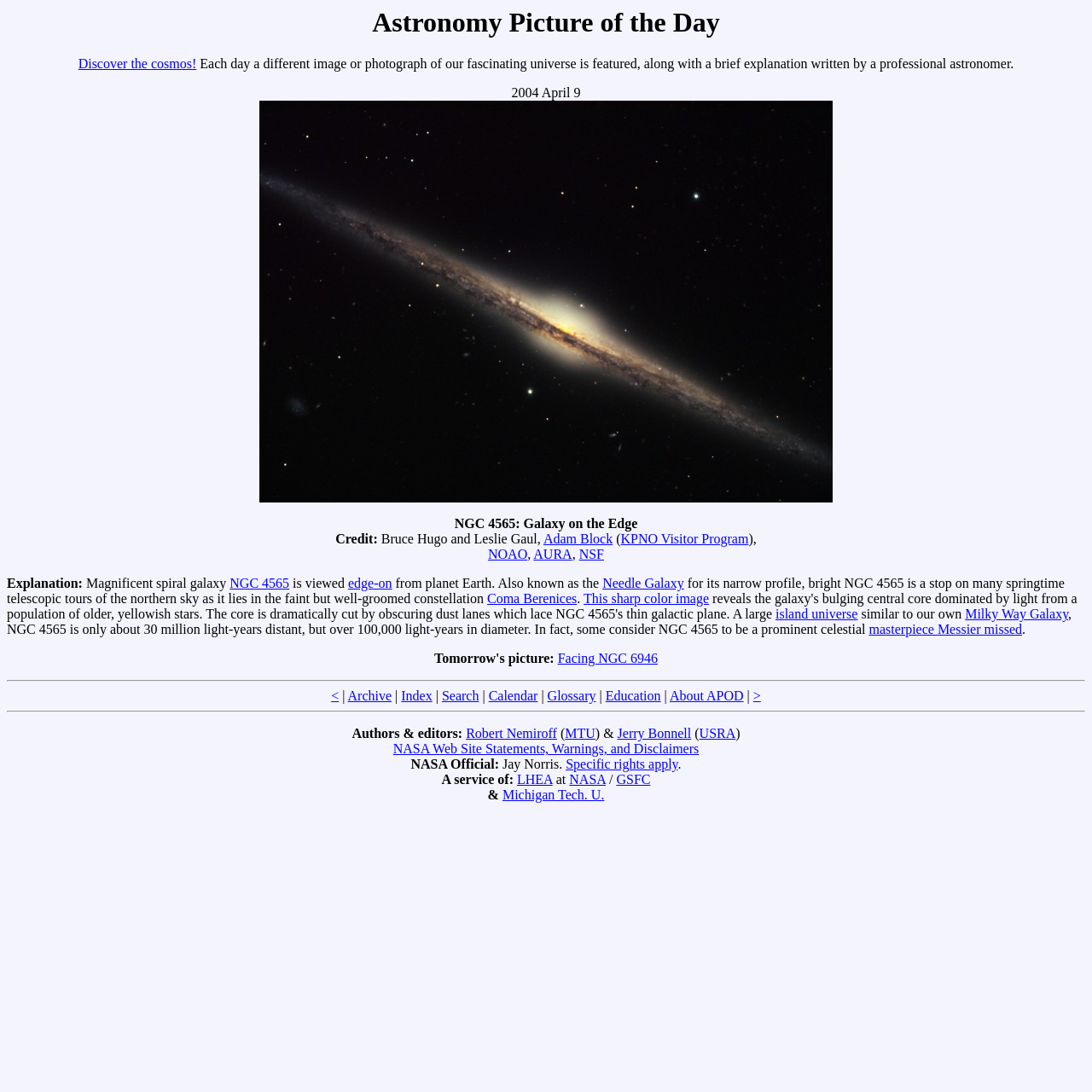What is the name of the galaxy featured on this page?
Look at the image and respond with a one-word or short phrase answer.

NGC 4565